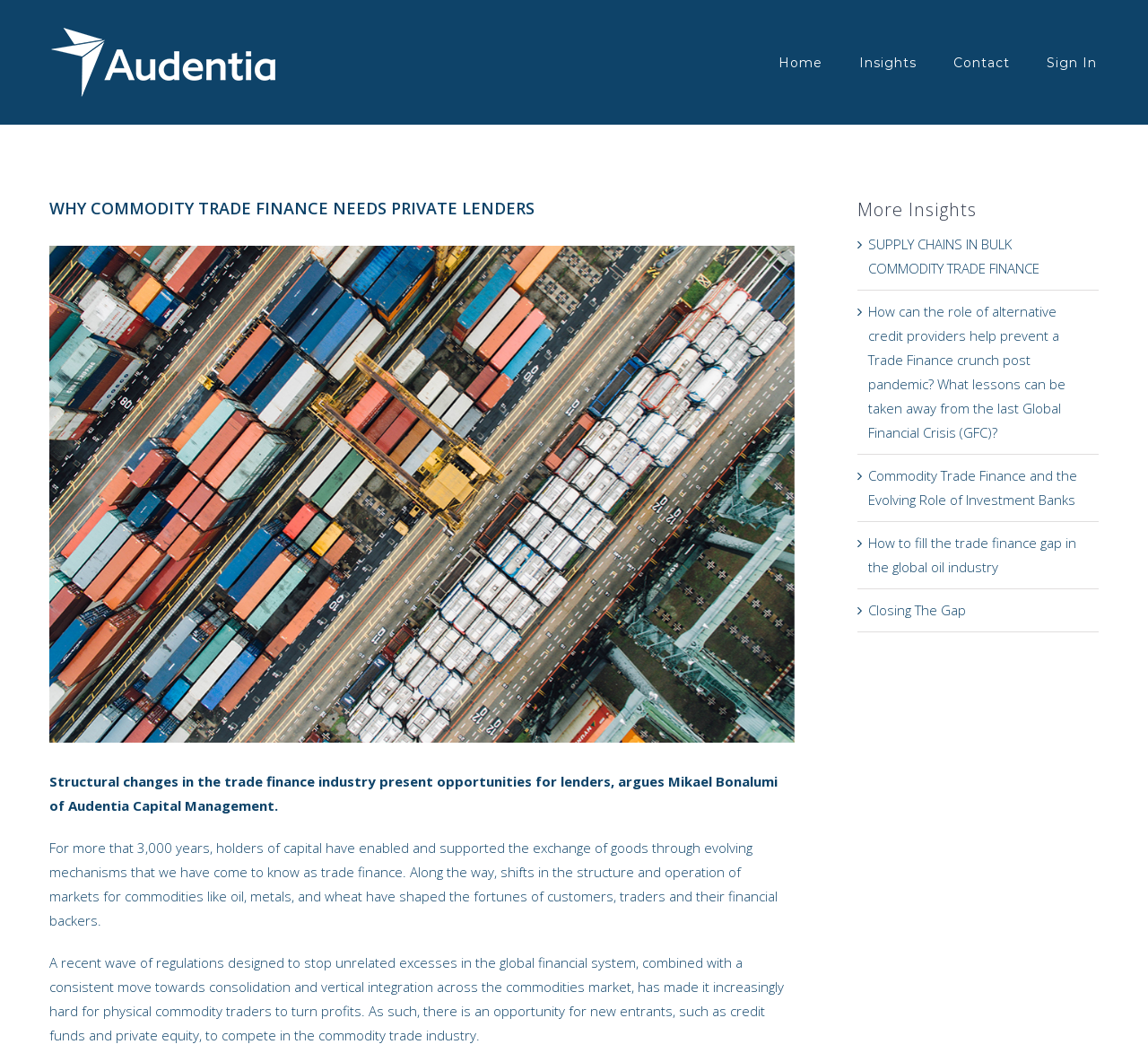Generate a comprehensive description of the webpage content.

The webpage is about commodity trade finance and its industry, with a focus on the opportunities for private lenders. At the top left corner, there is the Audentia Global logo, which is an image linked to the website's homepage. 

To the right of the logo, there is a main menu navigation bar with links to "Home", "Insights", "Contact", and "Sign In". Below the navigation bar, there is a heading that reads "WHY COMMODITY TRADE FINANCE NEEDS PRIVATE LENDERS". 

Below the heading, there is a large image that takes up most of the width of the page, with a link to view a larger version of the image. Above the image, there is a paragraph of text that summarizes the article, stating that structural changes in the trade finance industry present opportunities for lenders. 

Below the image, there are three paragraphs of text that discuss the history of trade finance, the challenges faced by physical commodity traders, and the opportunities for new entrants such as credit funds and private equity. 

To the right of the main article, there is a section titled "More Insights" with five links to related articles, each with a brief title and a font awesome icon. The links are stacked vertically, with the first link at the top and the last link at the bottom.